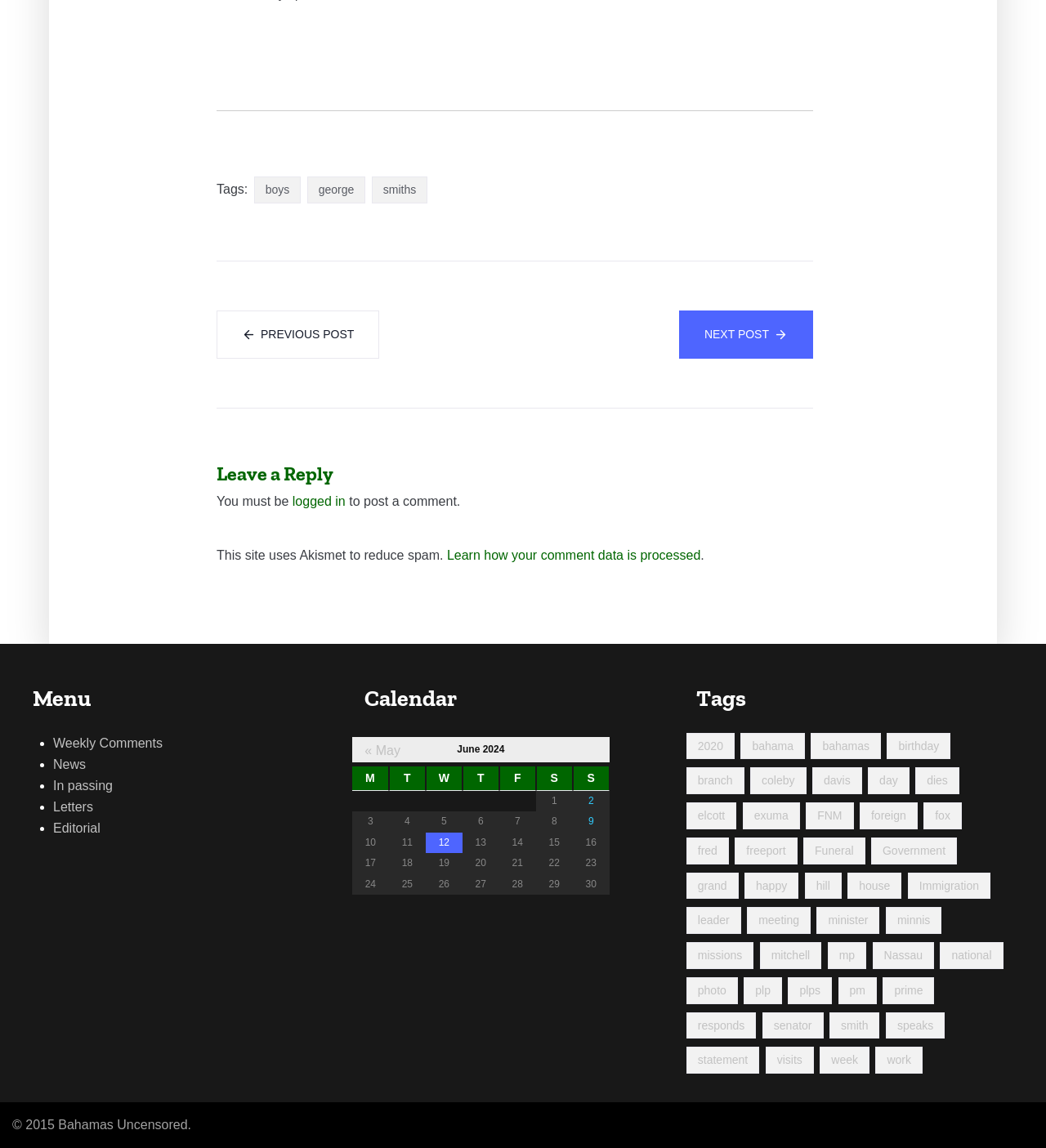Utilize the details in the image to thoroughly answer the following question: What is the purpose of the link 'Learn how your comment data is processed'?

The link 'Learn how your comment data is processed' is located below the comment section, and it is likely that it provides information about how the website processes user comment data, possibly in relation to privacy or security.